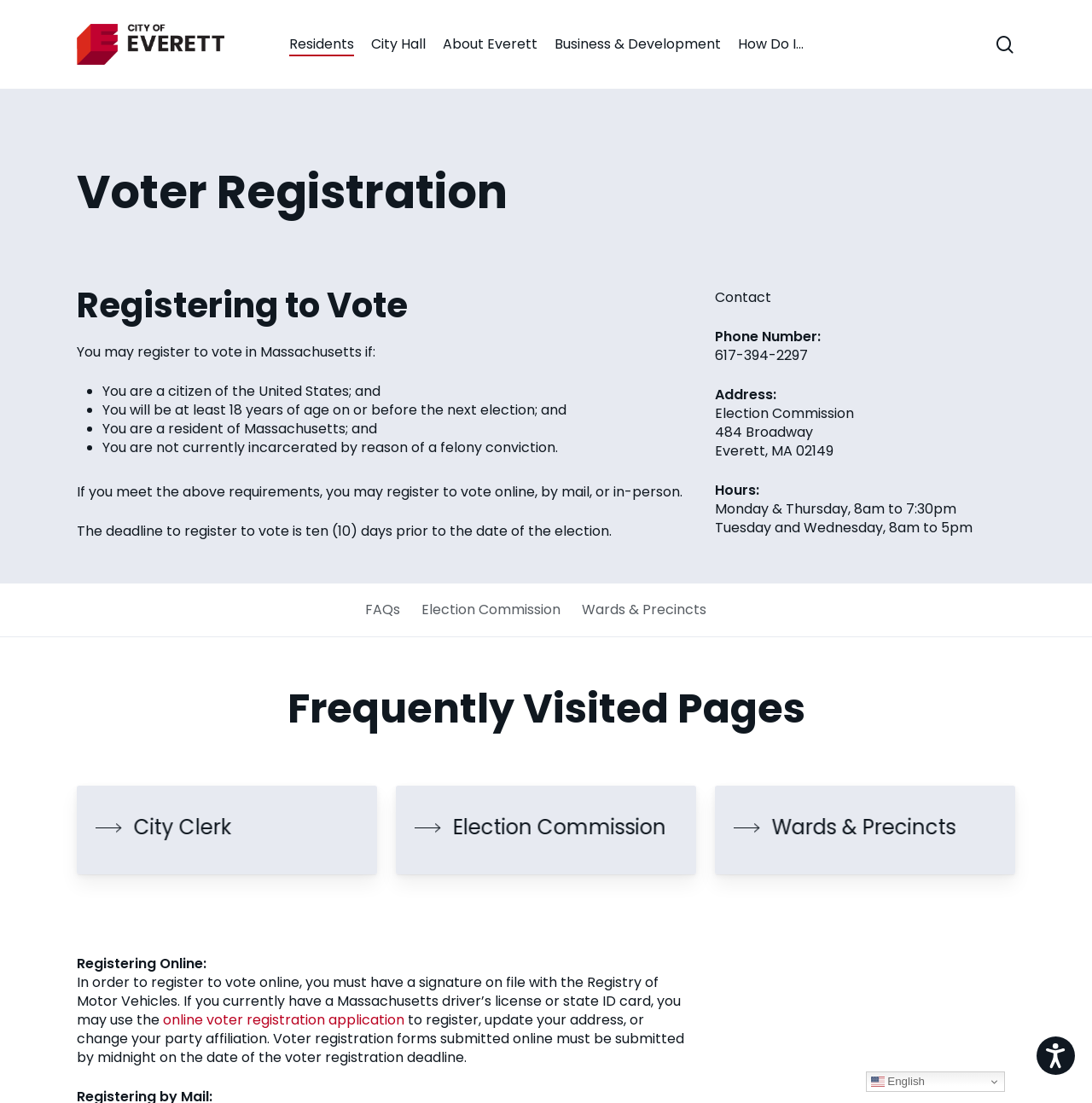Using the element description: "FAQs", determine the bounding box coordinates for the specified UI element. The coordinates should be four float numbers between 0 and 1, [left, top, right, bottom].

[0.334, 0.529, 0.366, 0.577]